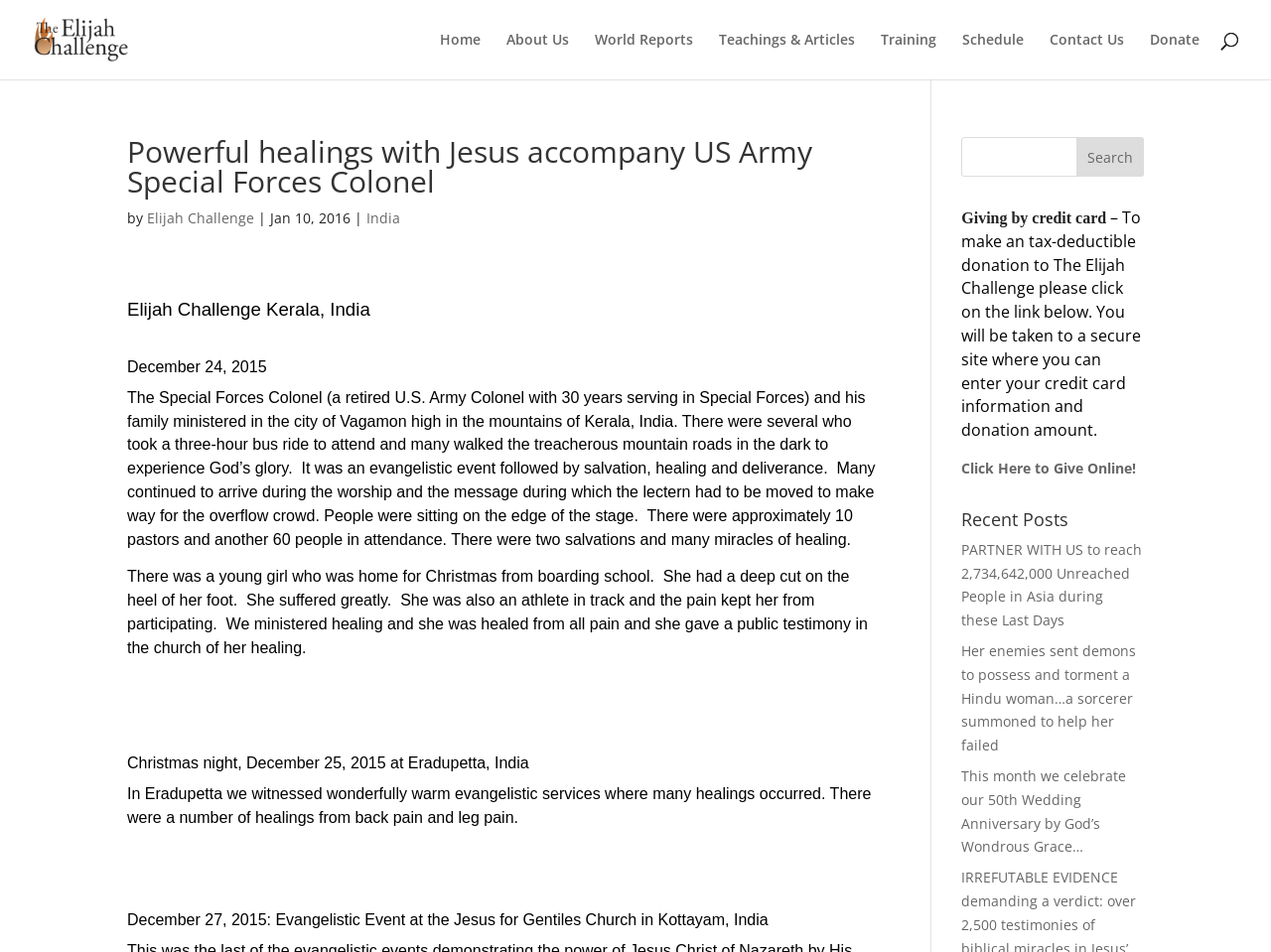What is the name of the organization?
Please interpret the details in the image and answer the question thoroughly.

The name of the organization can be inferred from the heading 'Elijah Challenge Kerala, India' and the link 'Elijah Challenge' which suggests that the webpage is related to the Elijah Challenge organization.